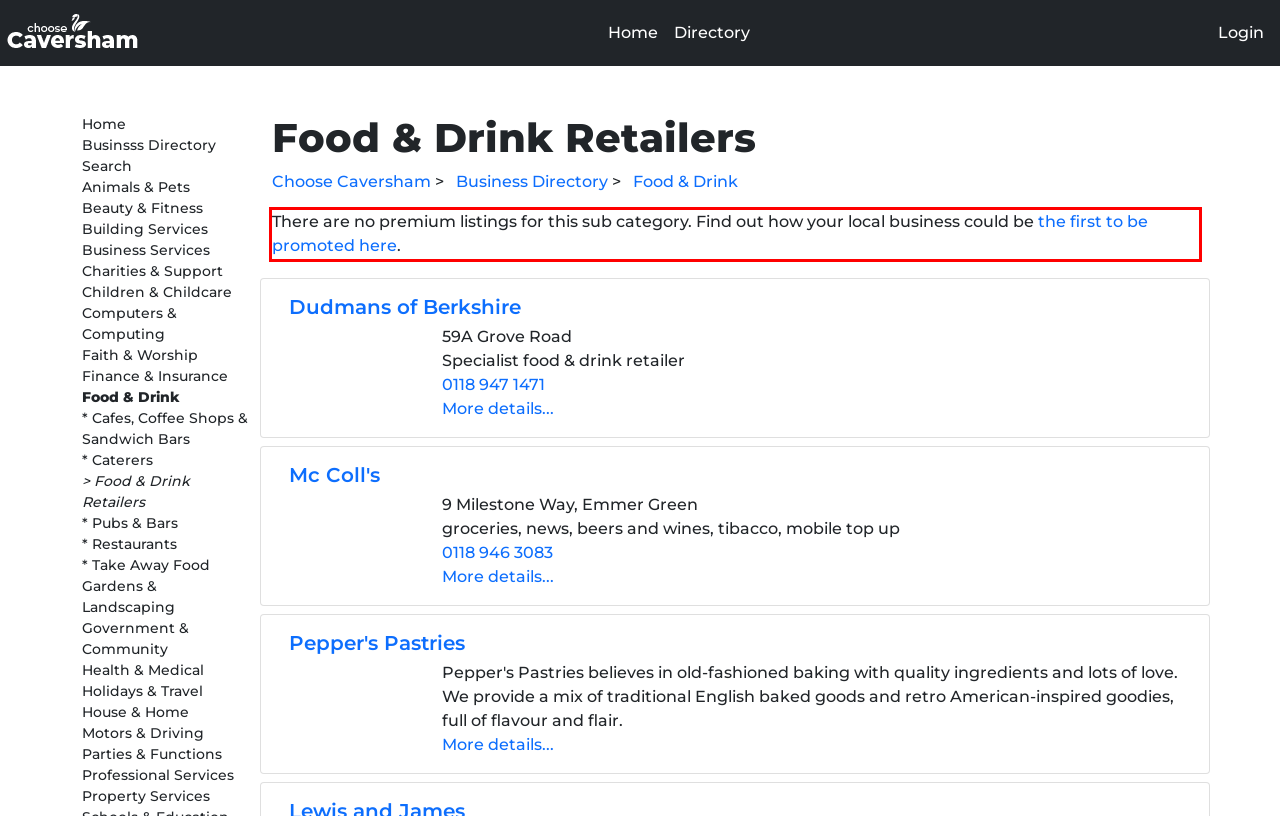There is a screenshot of a webpage with a red bounding box around a UI element. Please use OCR to extract the text within the red bounding box.

There are no premium listings for this sub category. Find out how your local business could be the first to be promoted here.